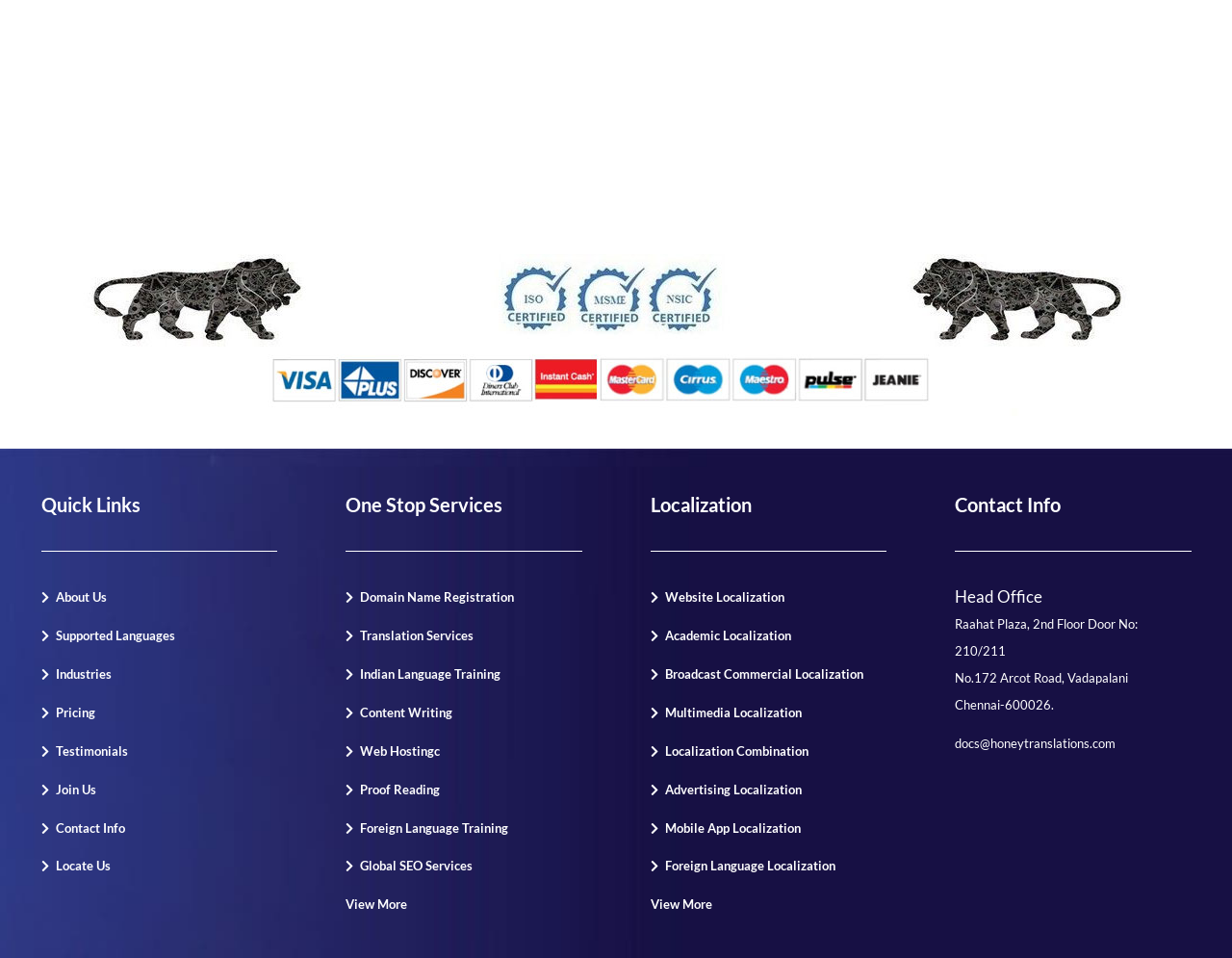Answer the question briefly using a single word or phrase: 
What type of services are offered under 'One Stop Services'?

Translation and web services